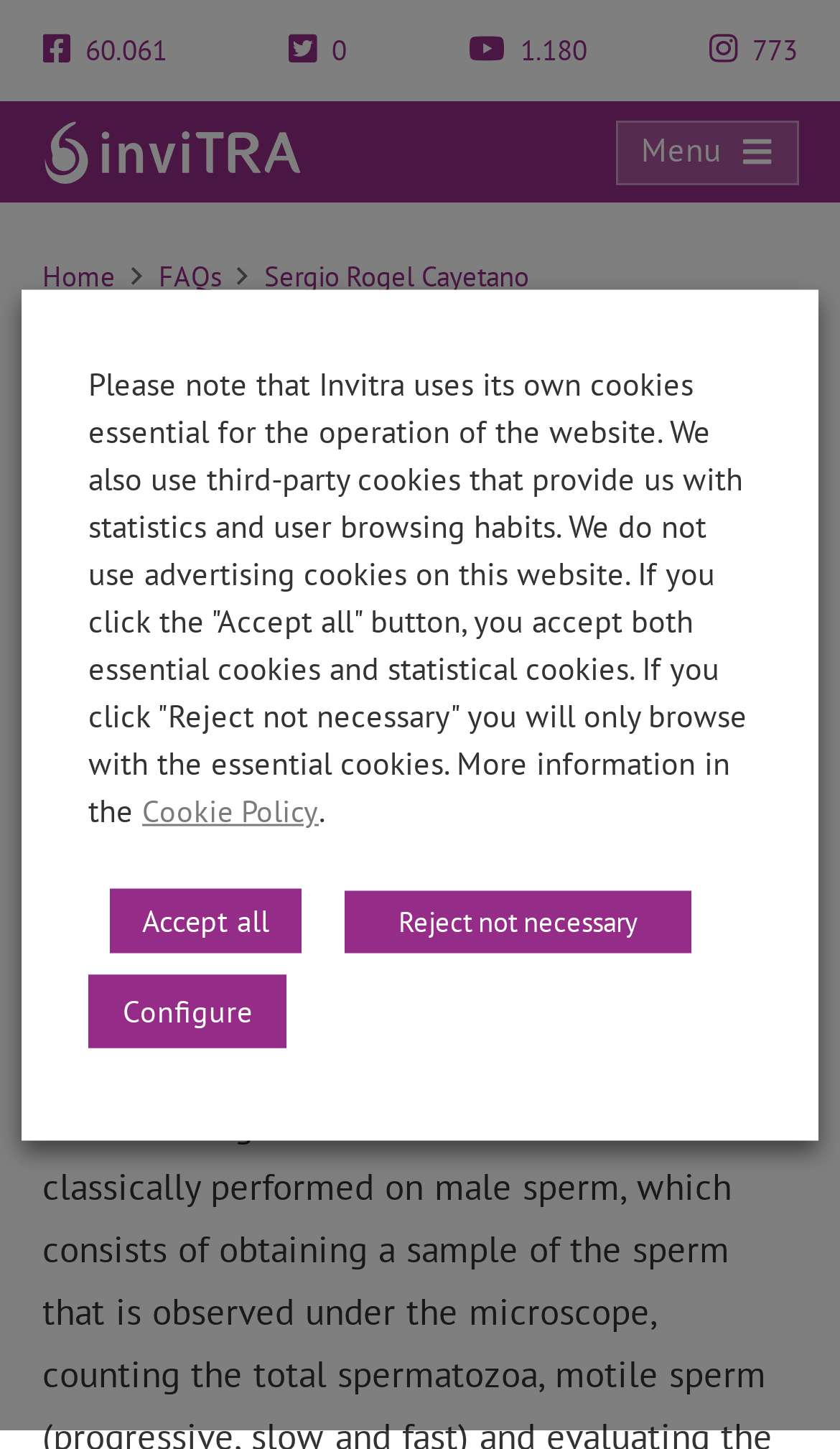Look at the image and answer the question in detail:
What is the name of the website?

I found the answer by looking at the image with the text 'inviTRA' which is likely the logo of the website.